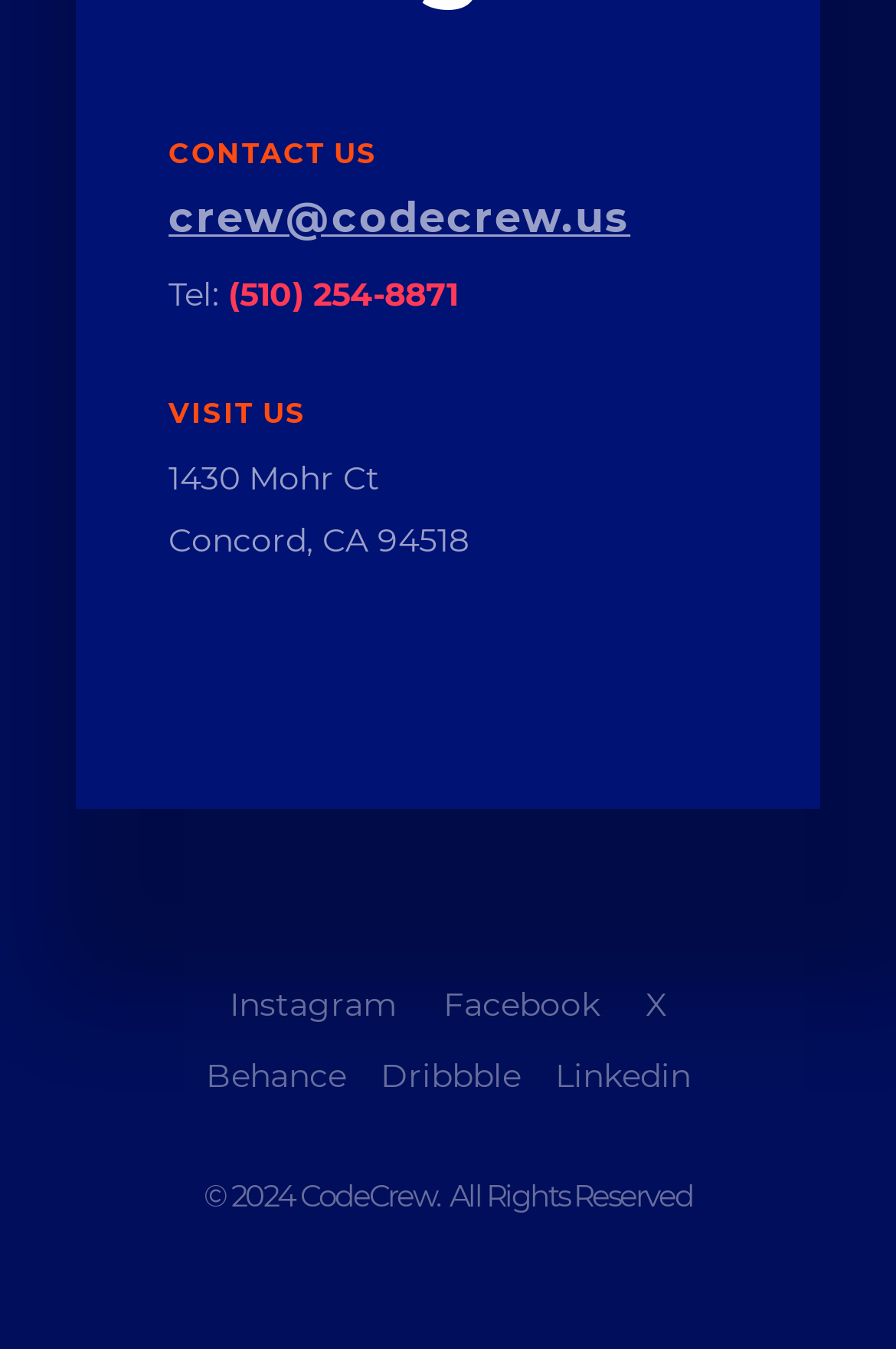Please identify the bounding box coordinates of the area that needs to be clicked to follow this instruction: "Visit the Instagram page".

[0.256, 0.719, 0.444, 0.772]